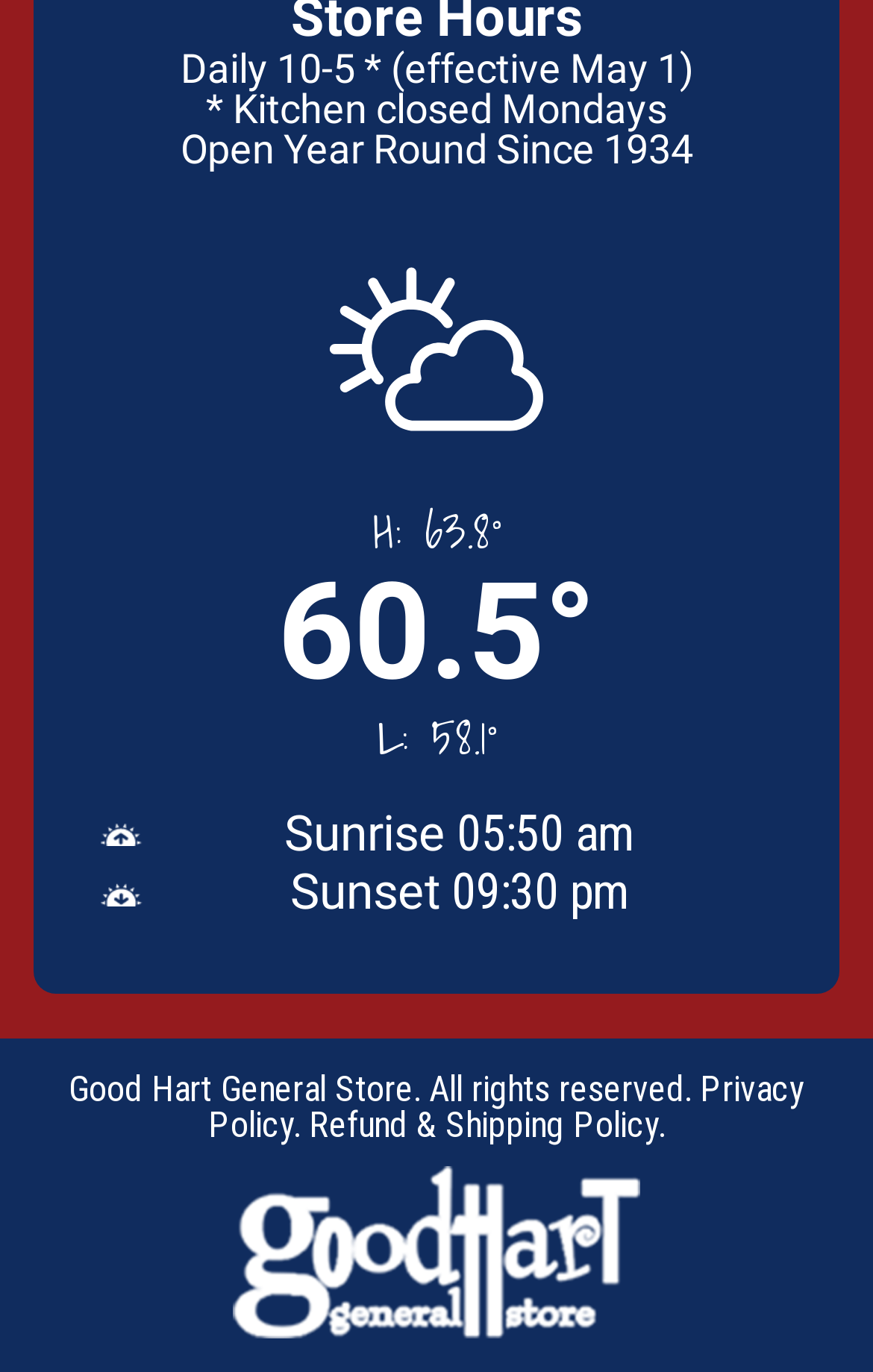Please respond in a single word or phrase: 
What are the store hours?

10-5